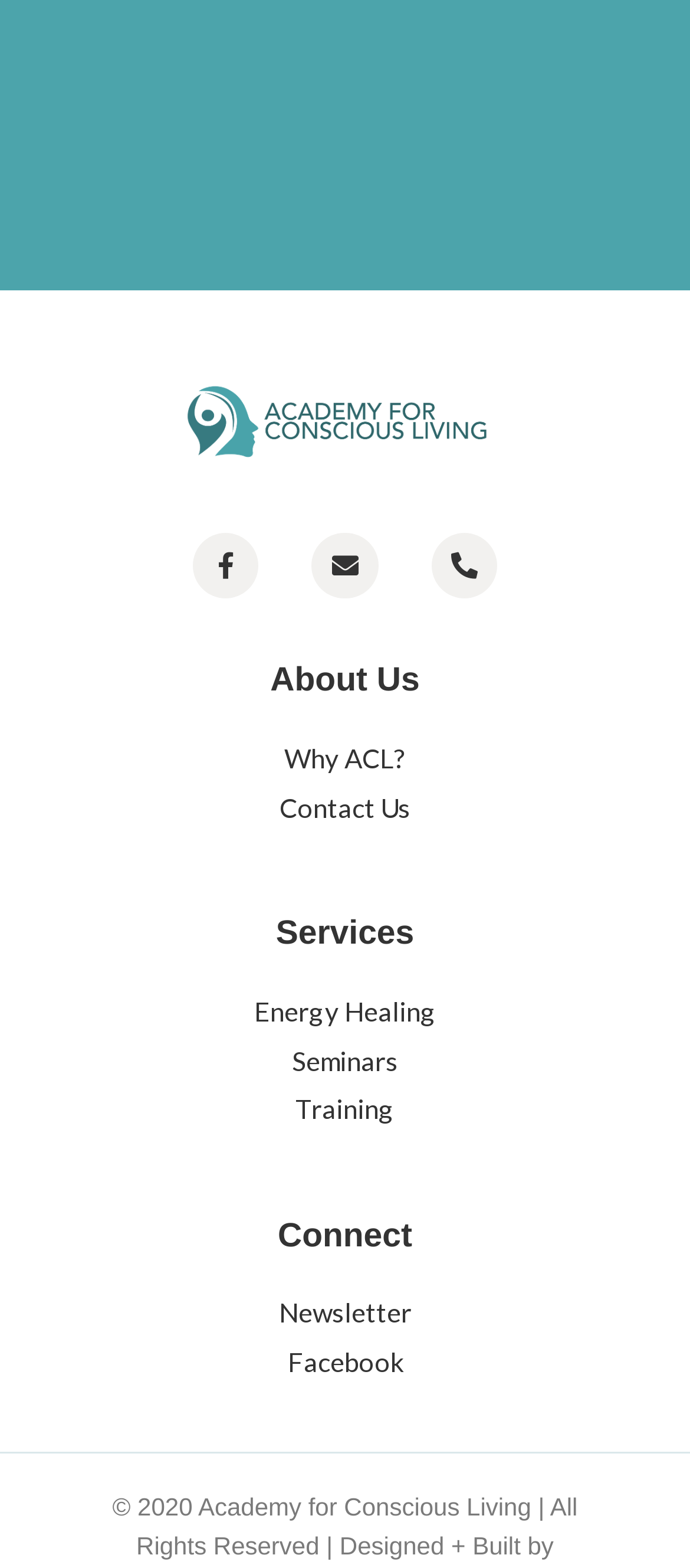Using the information in the image, could you please answer the following question in detail:
How many services are listed?

I looked at the 'Services' section, which is a heading with several links underneath. The links are labeled 'Energy Healing', 'Seminars', and 'Training', which are the services listed. There are three services in total.